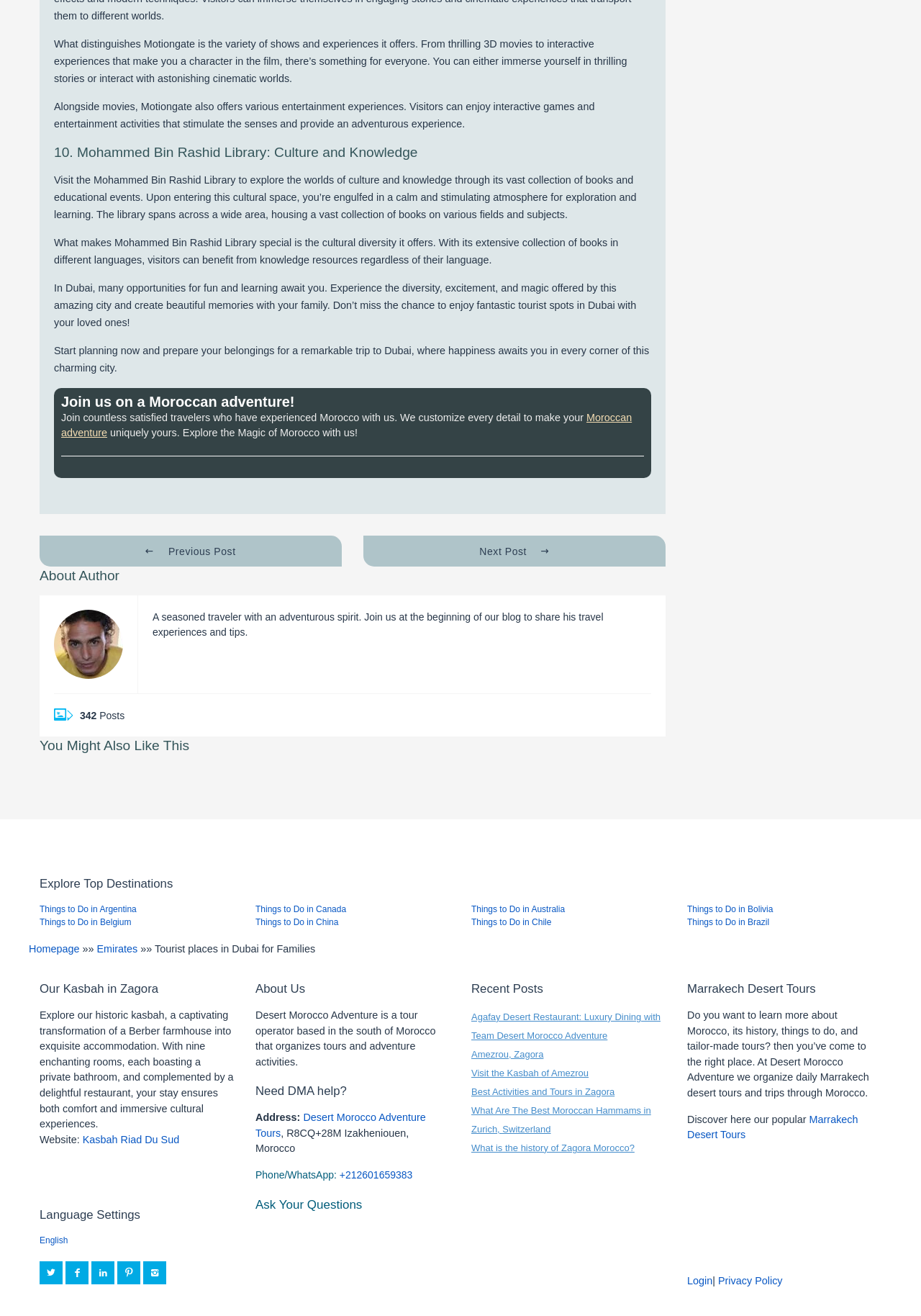Provide the bounding box coordinates of the HTML element described by the text: "Ask Your Questions".

[0.277, 0.91, 0.393, 0.921]